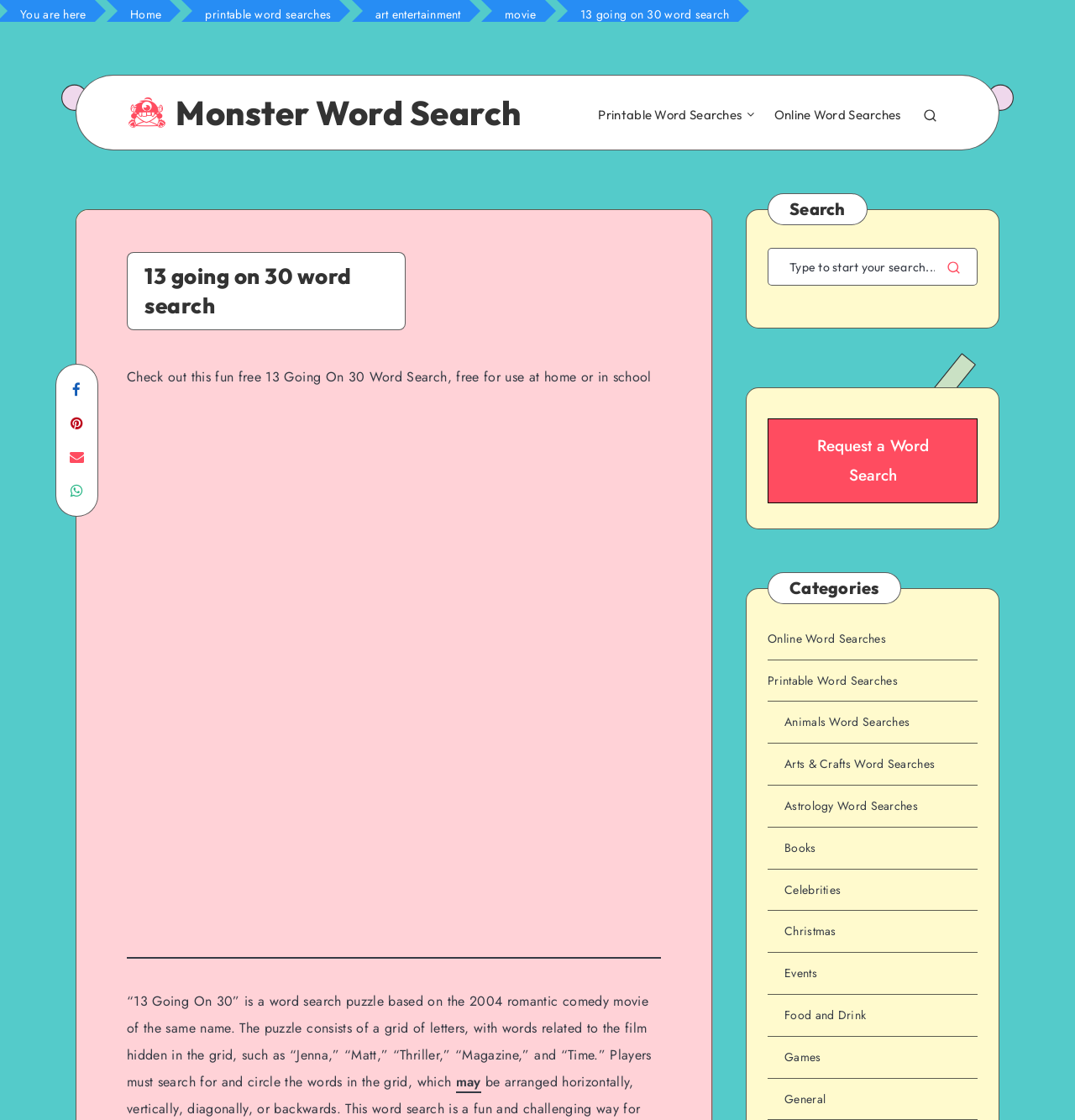Pinpoint the bounding box coordinates of the clickable area necessary to execute the following instruction: "Go to the 'Home' page". The coordinates should be given as four float numbers between 0 and 1, namely [left, top, right, bottom].

[0.113, 0.0, 0.158, 0.02]